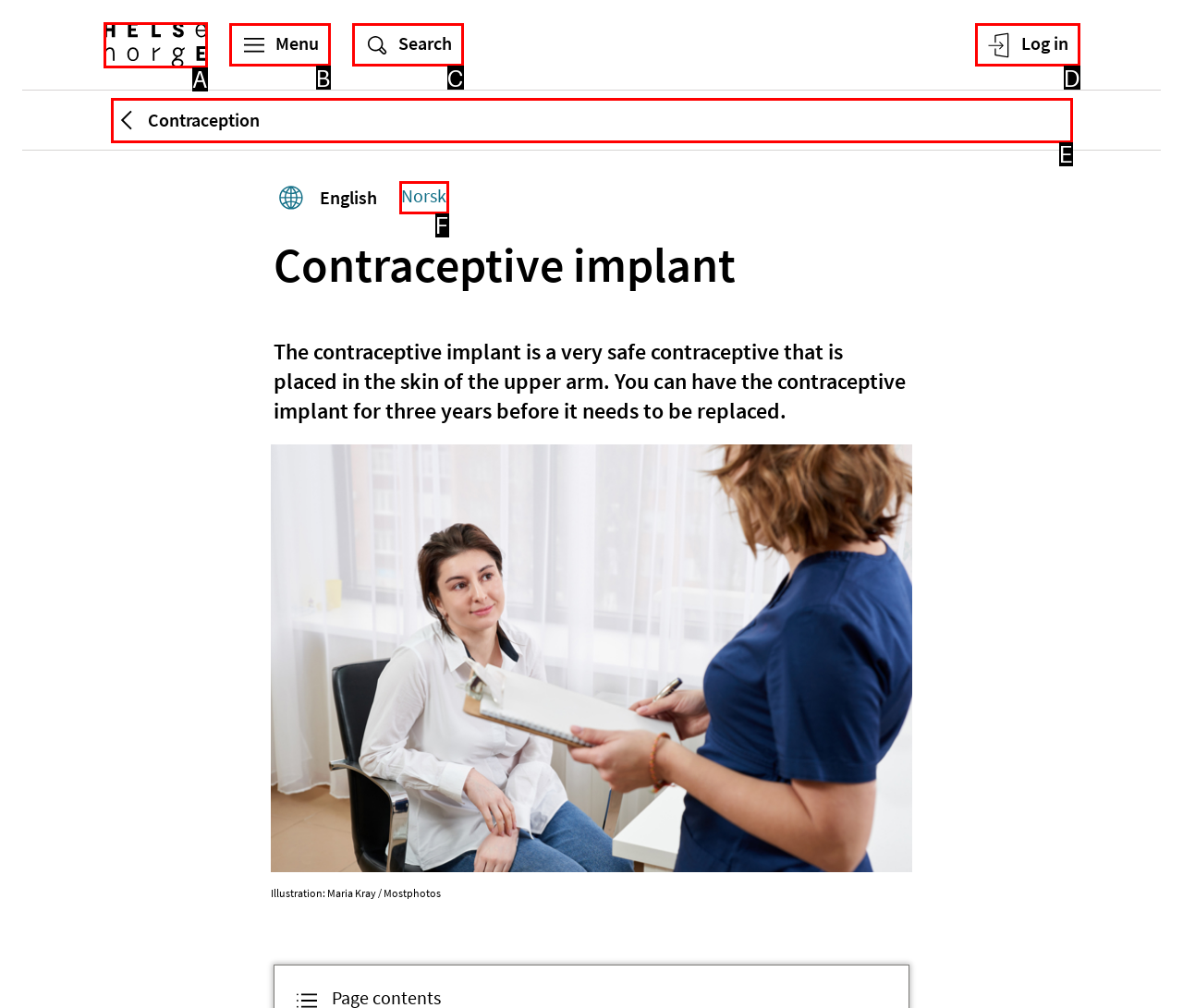Choose the letter that best represents the description: Log in. Answer with the letter of the selected choice directly.

D